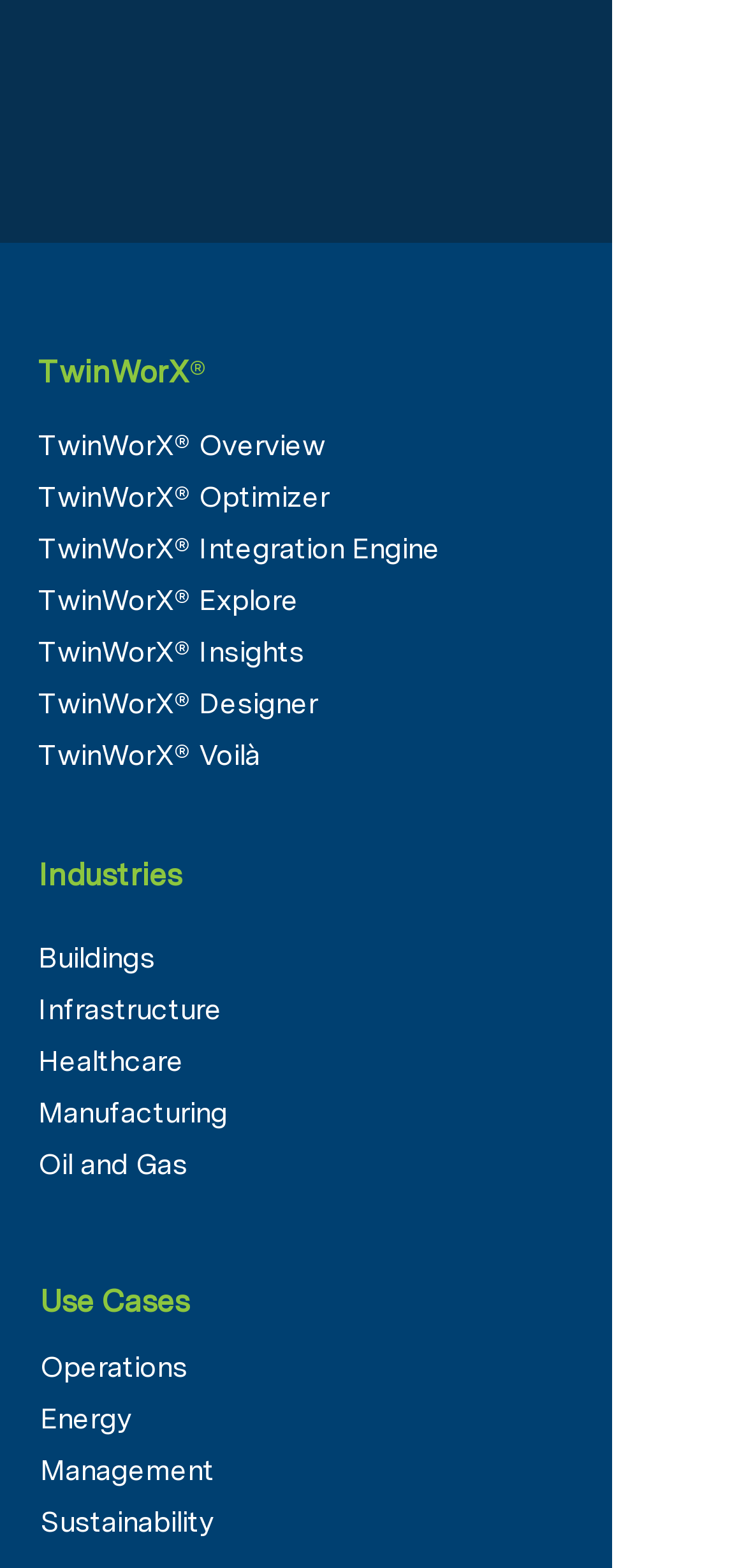Determine the bounding box coordinates for the area you should click to complete the following instruction: "Learn more about partnerships".

[0.051, 0.027, 0.654, 0.046]